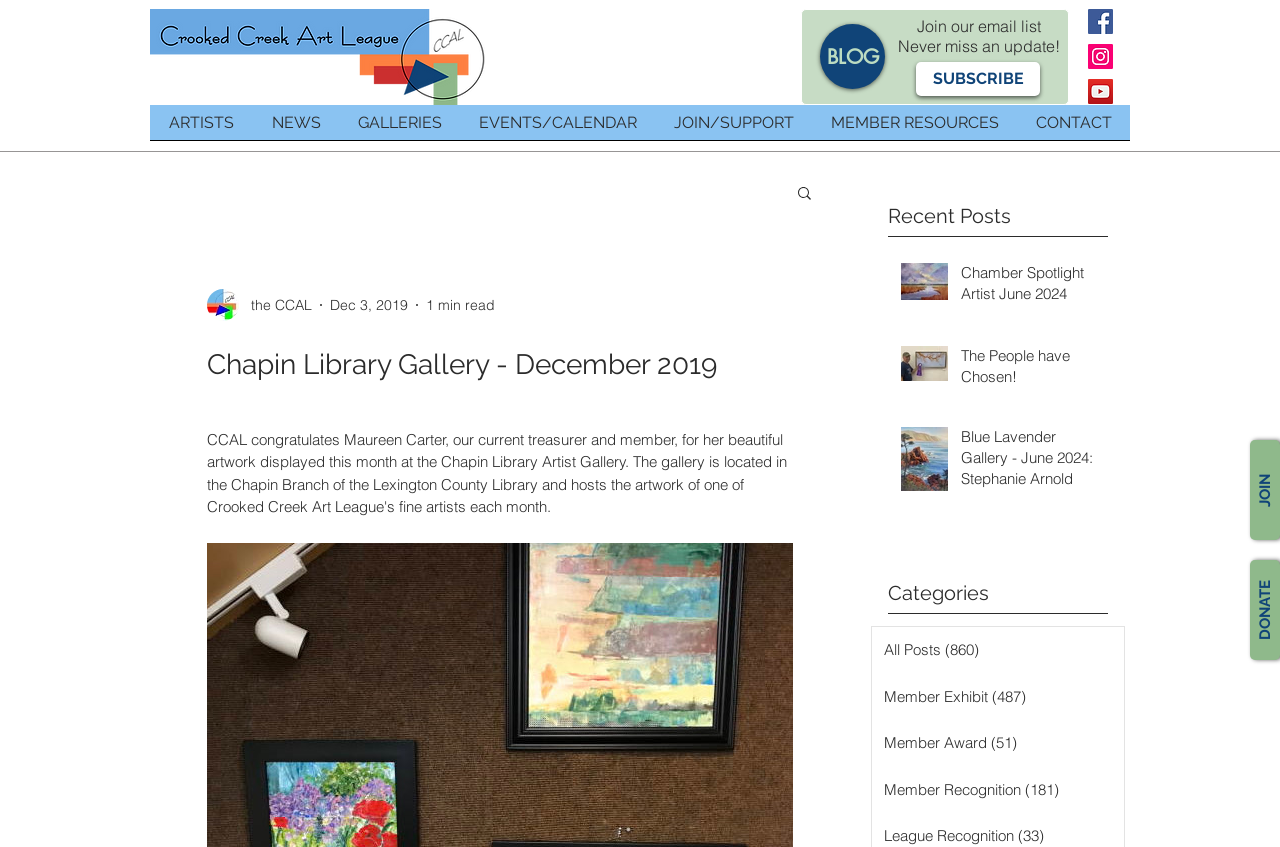Please provide a short answer using a single word or phrase for the question:
What is the name of the artist whose artwork is displayed this month?

Maureen Carter